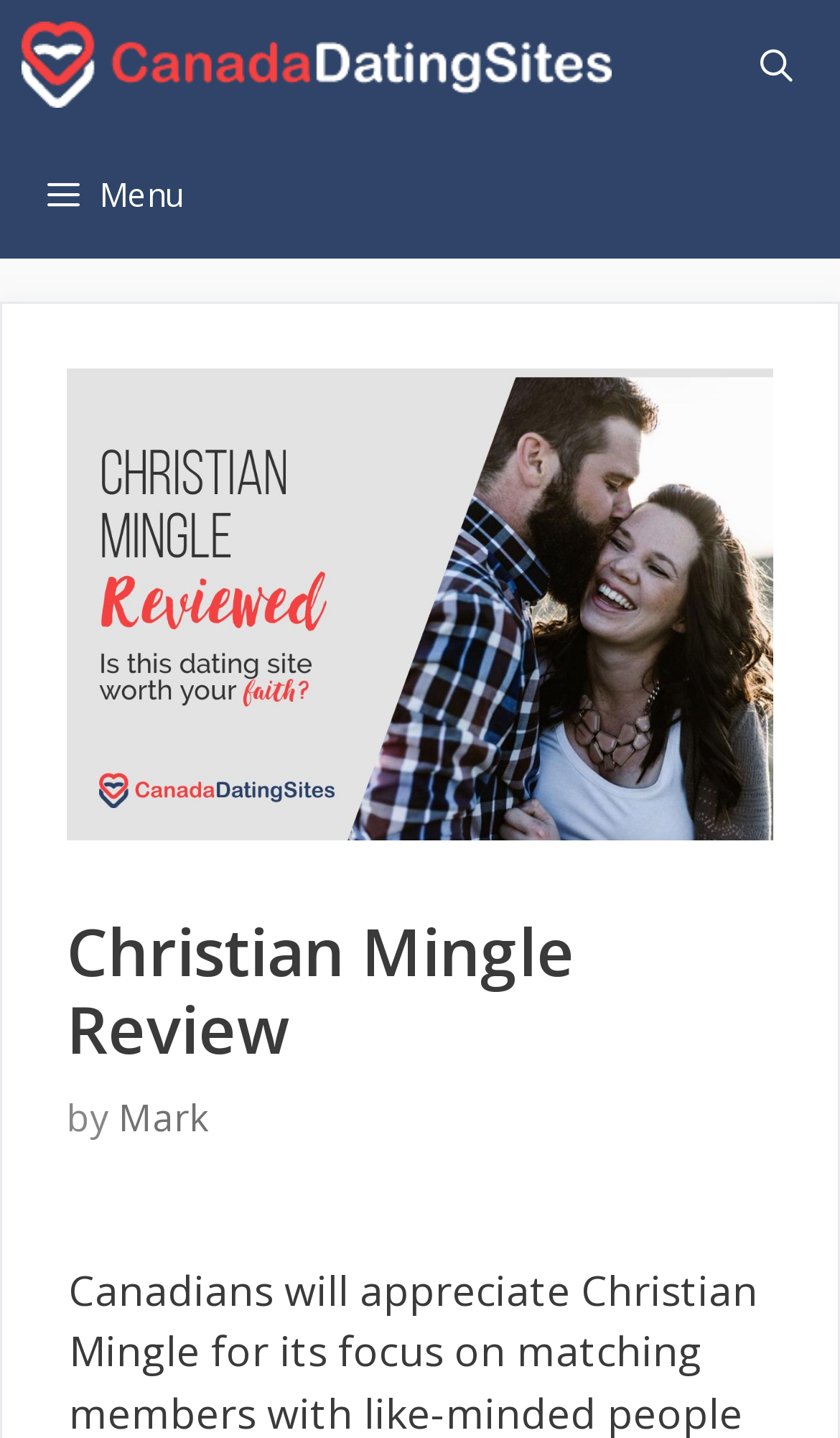Please look at the image and answer the question with a detailed explanation: What is the function of the button with the icon ''?

The button with the icon '' is a menu button. When clicked, it expands to reveal a menu, likely containing links to other sections of the webpage or related websites.